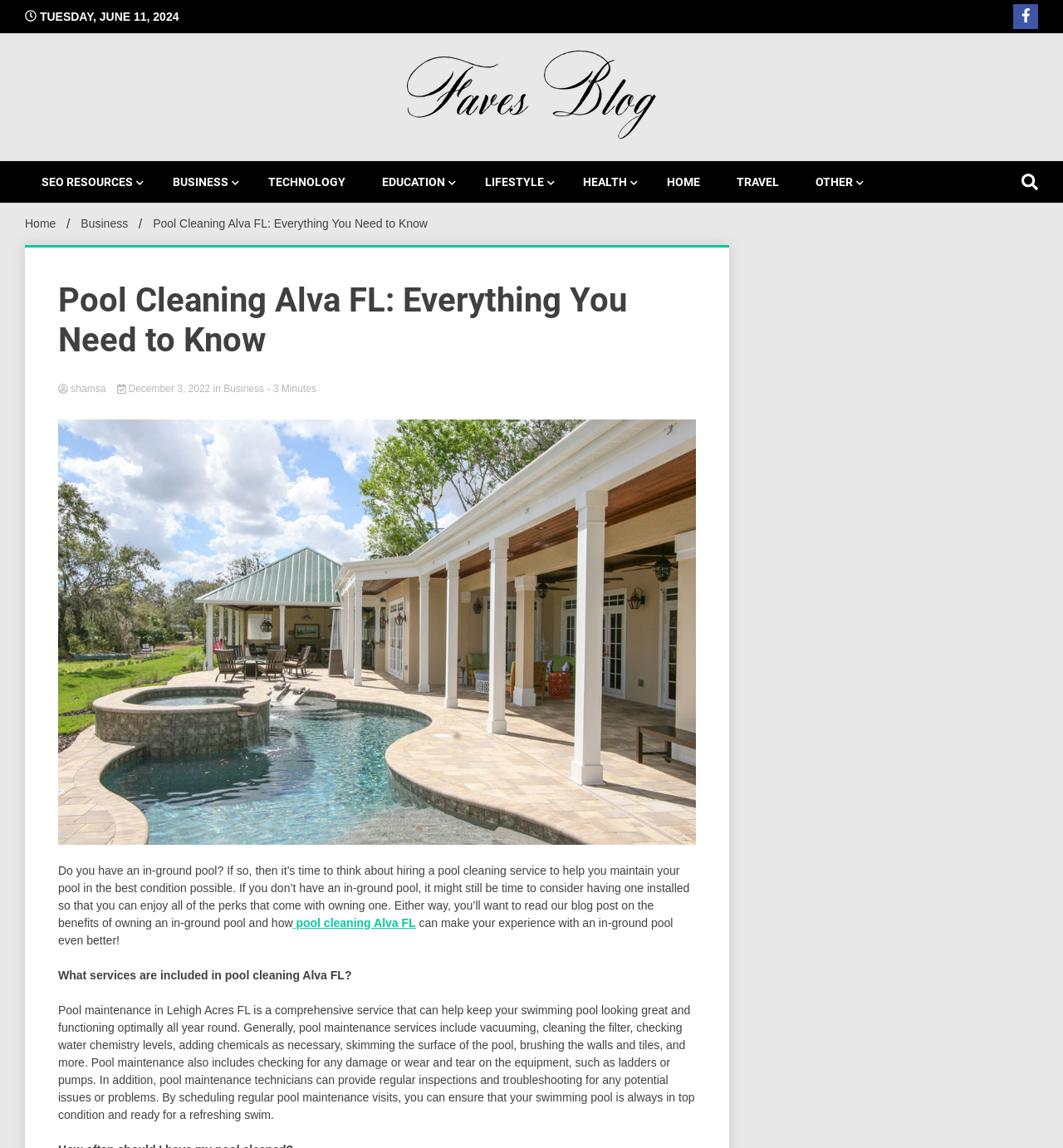Please locate the bounding box coordinates of the element that should be clicked to complete the given instruction: "Click on Favesblog".

[0.383, 0.043, 0.617, 0.126]